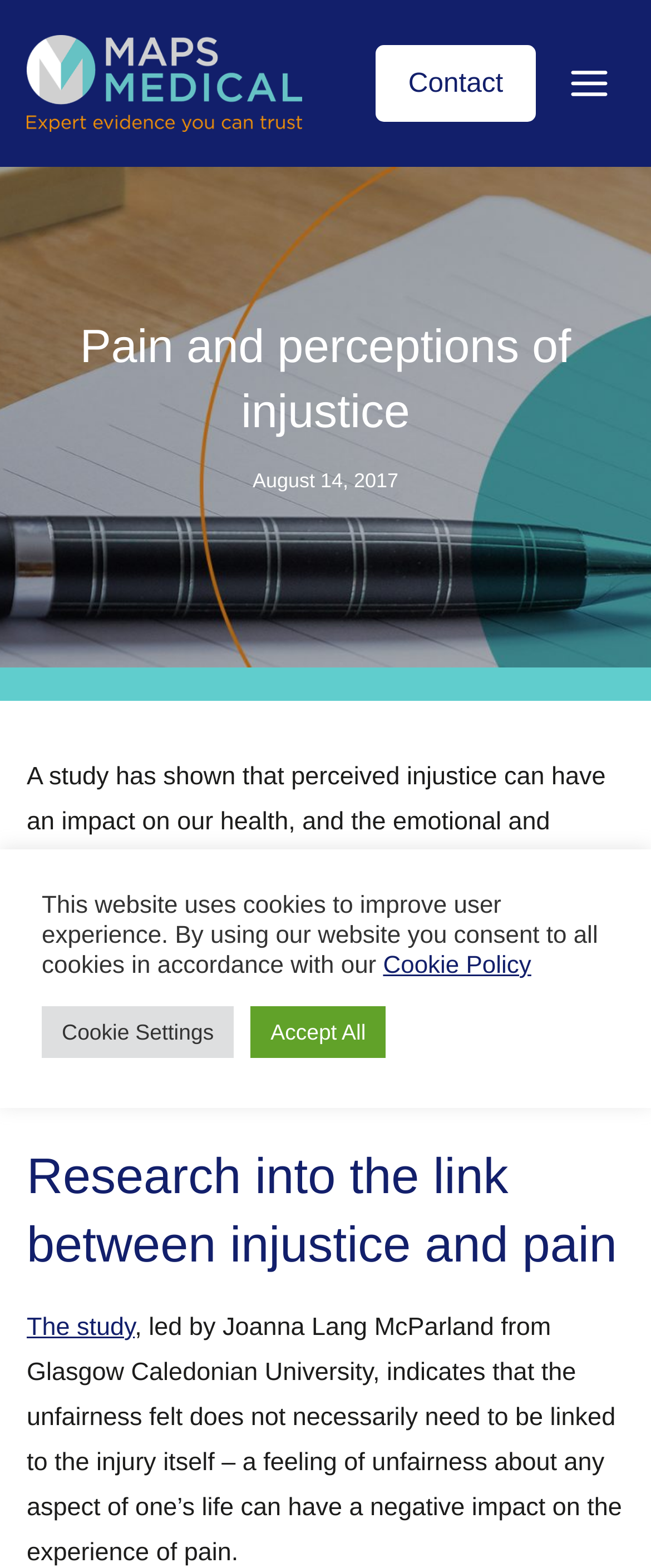Extract the bounding box of the UI element described as: "Accept All".

[0.385, 0.642, 0.593, 0.675]